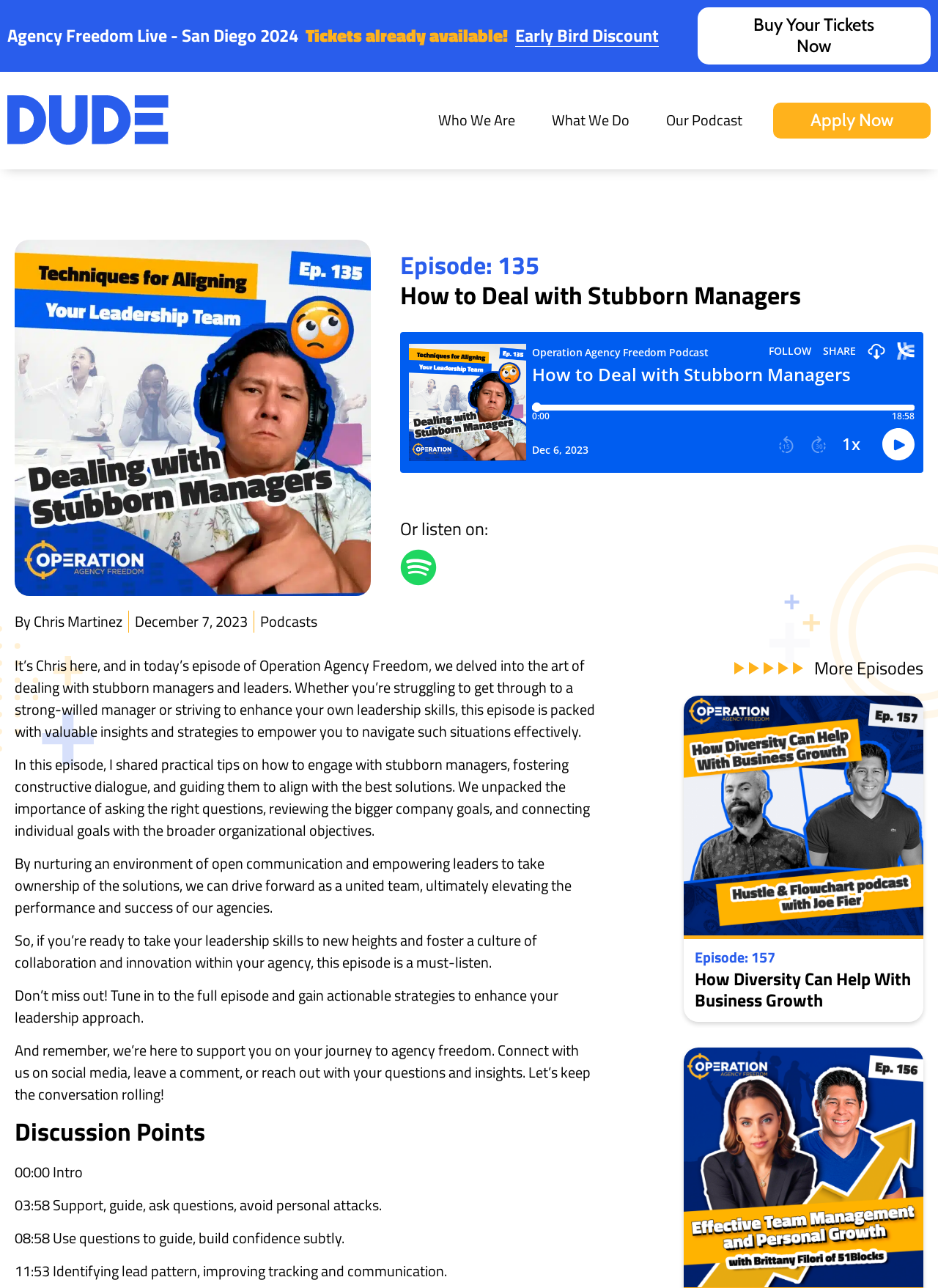What is the topic of the podcast episode?
Can you offer a detailed and complete answer to this question?

I examined the webpage and found a heading element with the text 'How to Deal with Stubborn Managers', which is likely the title of the podcast episode. The surrounding text also discusses strategies for dealing with stubborn managers, confirming this conclusion.